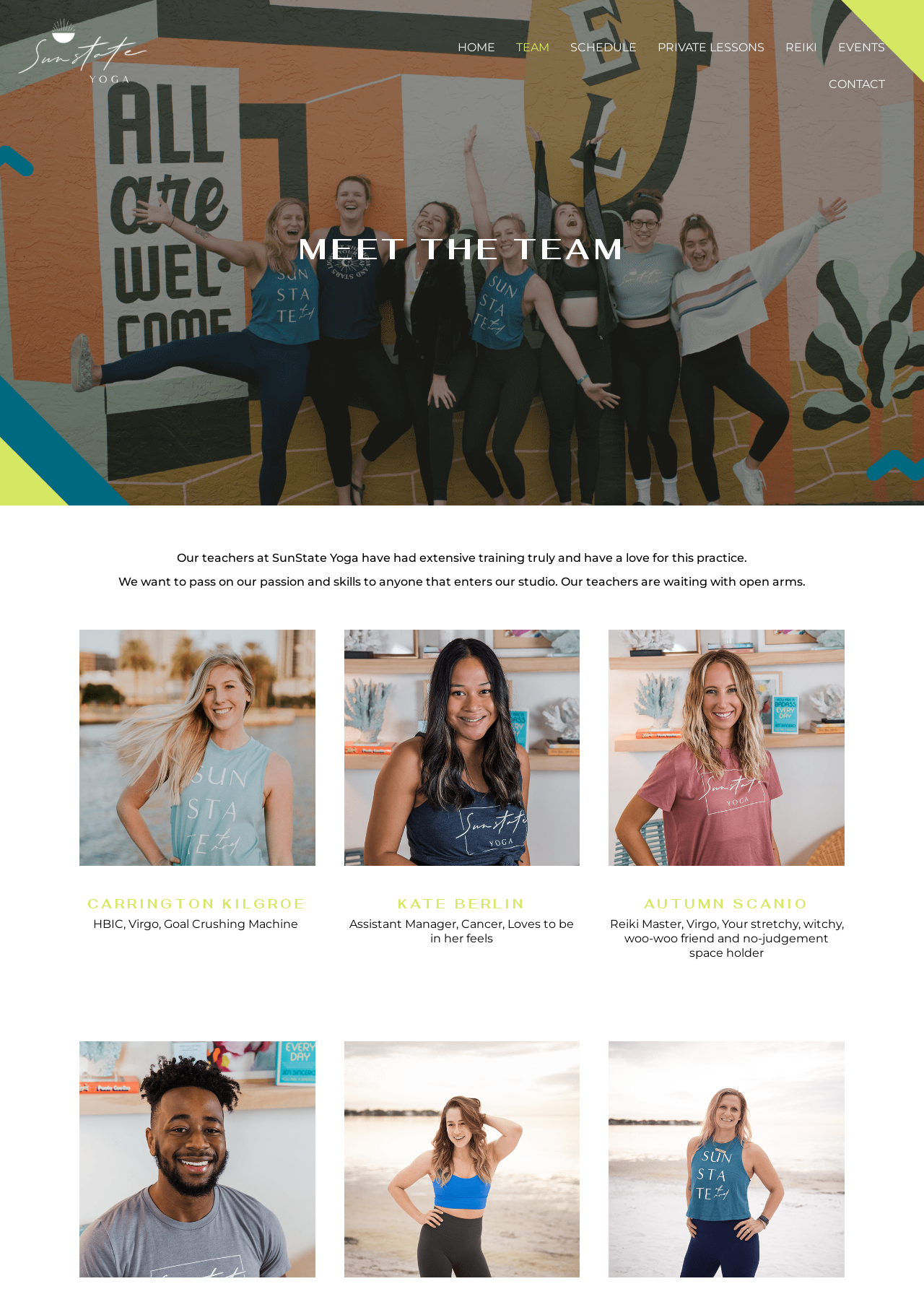Determine the bounding box coordinates of the region I should click to achieve the following instruction: "Check the SCHEDULE link". Ensure the bounding box coordinates are four float numbers between 0 and 1, i.e., [left, top, right, bottom].

[0.606, 0.022, 0.7, 0.051]